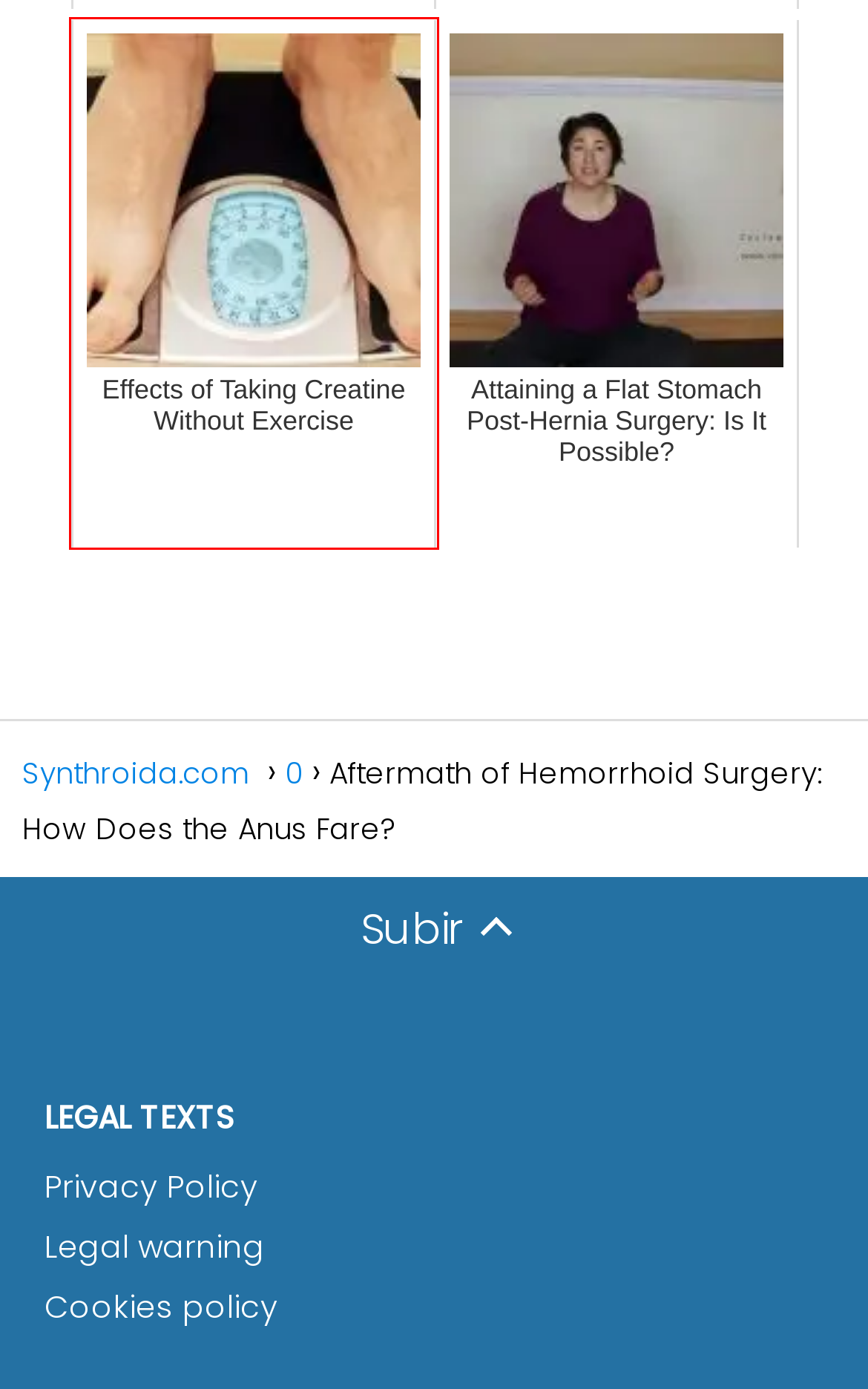Review the webpage screenshot and focus on the UI element within the red bounding box. Select the best-matching webpage description for the new webpage that follows after clicking the highlighted element. Here are the candidates:
A. Anesthesia Options for Root Canal Treatment | Actualizado mayo 2024
B. Attaining a Flat Stomach Post-Hernia Surgery: Is It Possible? | Actualizado mayo 2024
C. Cookies policy | Synthroida.com
D. Weight Loss and Penis Size: Is There a Connection? | Actualizado mayo 2024
E. Effects of Taking Creatine Without Exercise | Actualizado mayo 2024
F. Privacy Policy | Synthroida.com
G. Managing Sudden Lower Back Pain: Insights from Reddit | Actualizado mayo 2024
H. Converting 1 ml of Testosterone Cypionate to mg | Actualizado mayo 2024

E